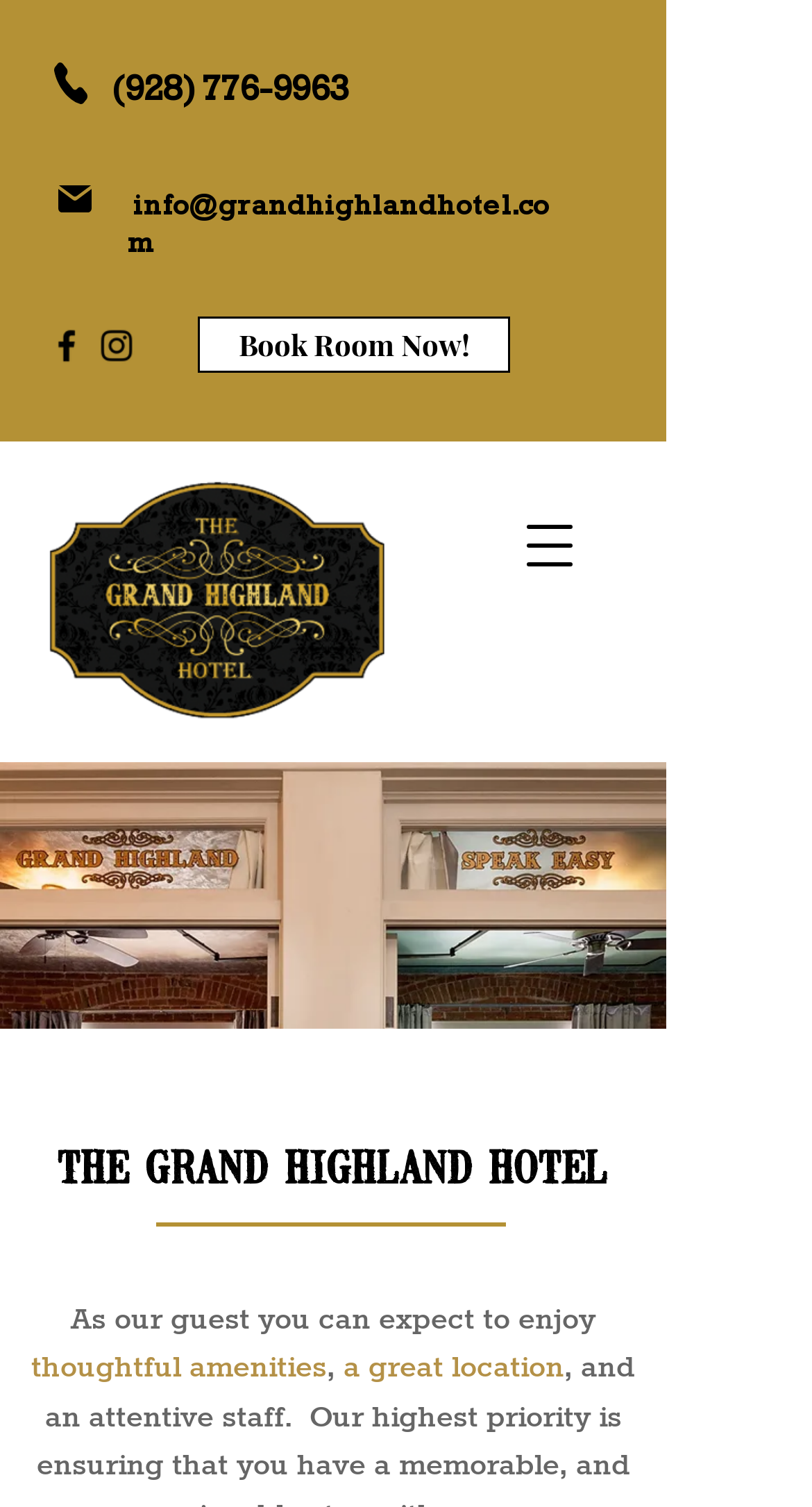What is the text on the button at the top right corner?
Please provide a single word or phrase as the answer based on the screenshot.

Open navigation menu